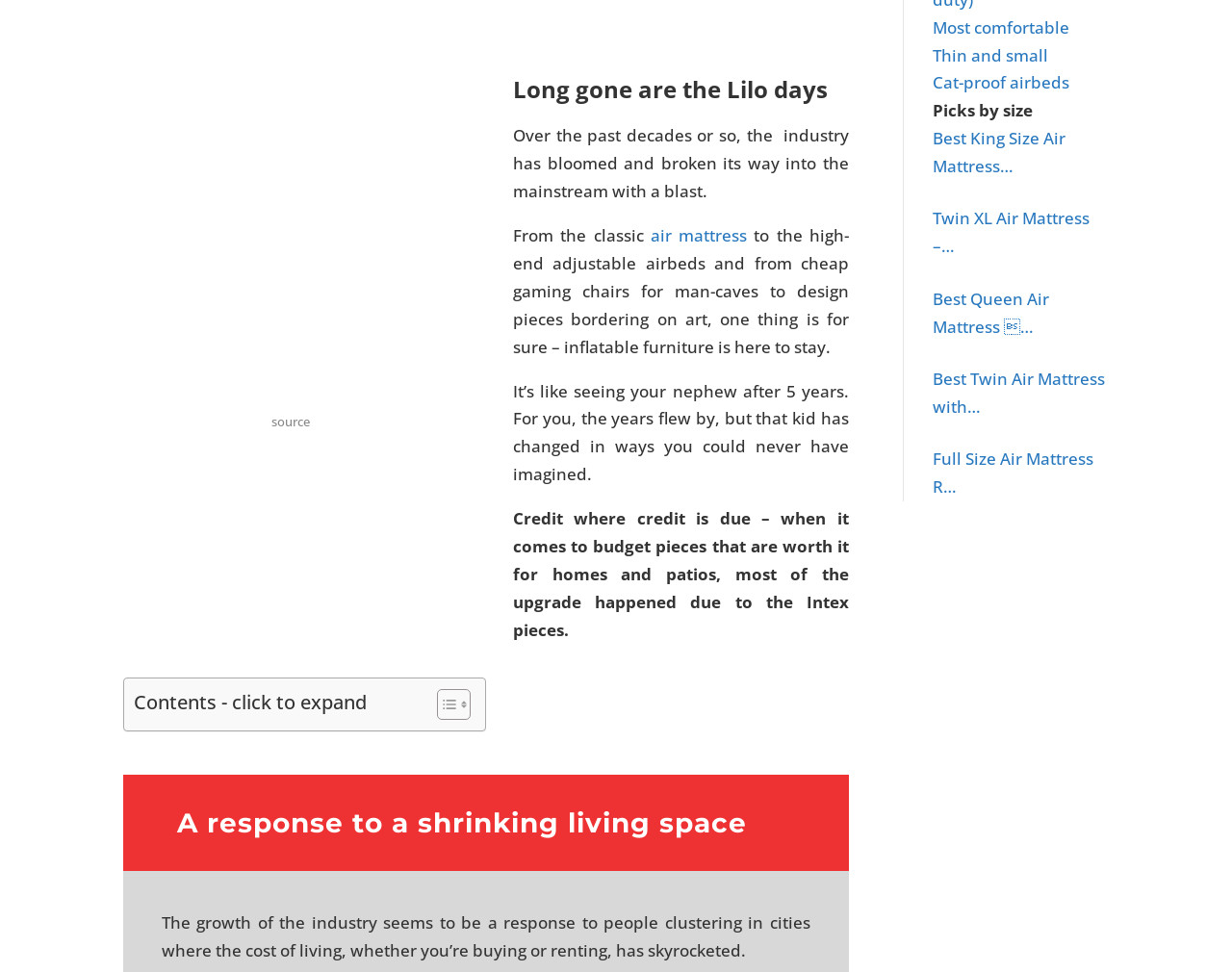Analyze the image and deliver a detailed answer to the question: What type of furniture is the main topic of this webpage?

The webpage discusses the growth and evolution of the inflatable furniture industry, with mentions of air mattresses, inflatable chairs, and adjustable airbeds.